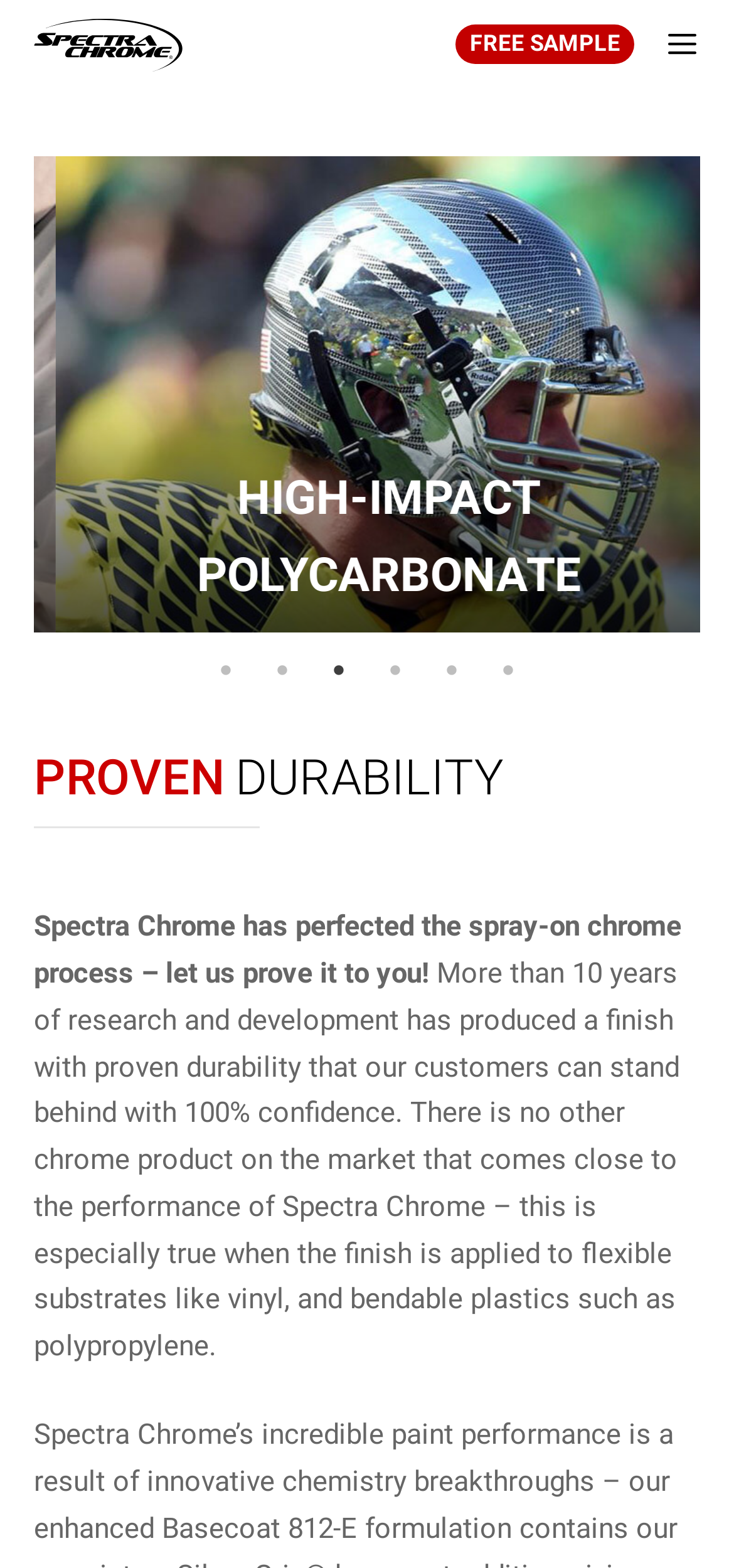Determine the bounding box coordinates of the section I need to click to execute the following instruction: "Send an email". Provide the coordinates as four float numbers between 0 and 1, i.e., [left, top, right, bottom].

None